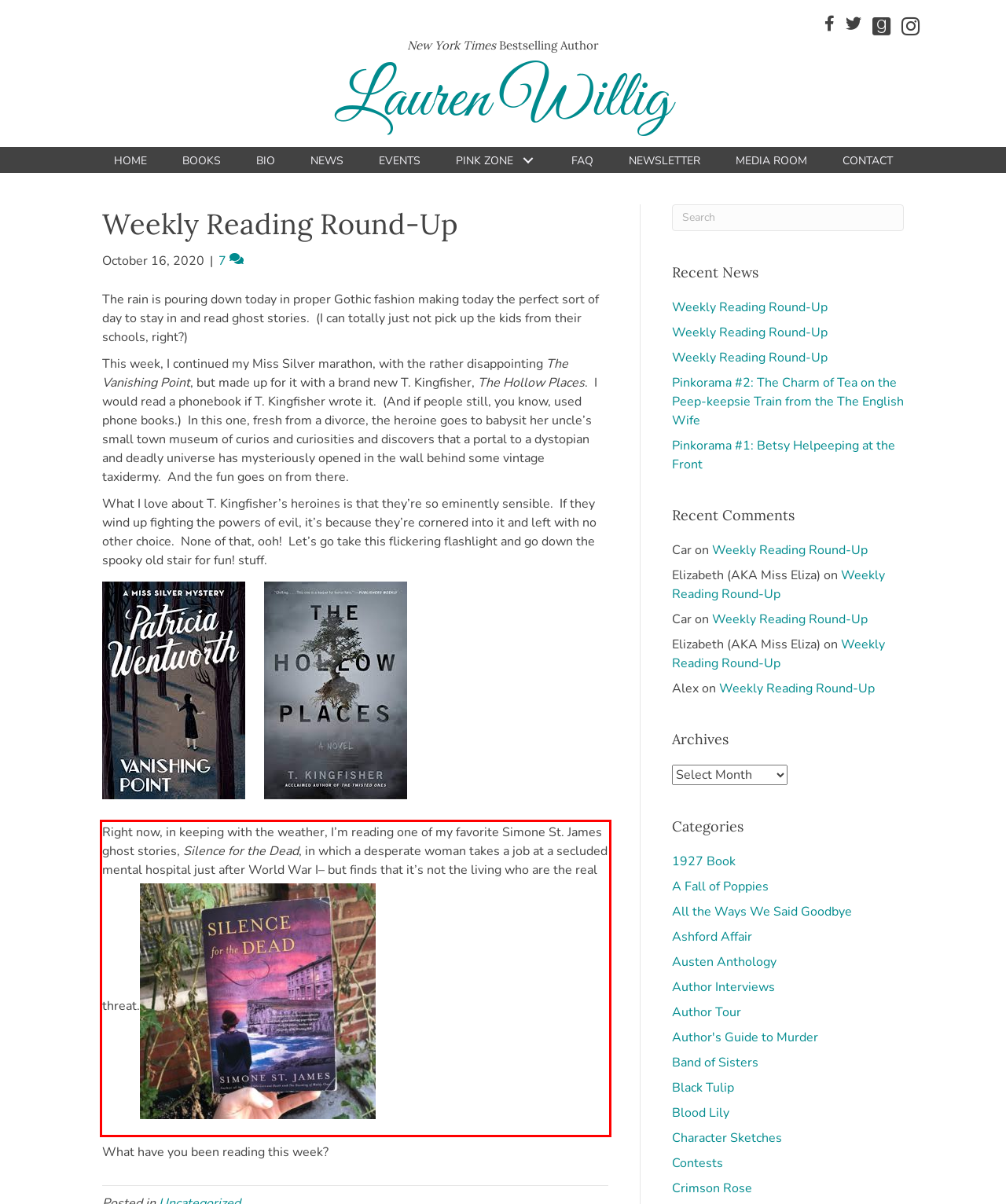Look at the screenshot of the webpage, locate the red rectangle bounding box, and generate the text content that it contains.

Right now, in keeping with the weather, I’m reading one of my favorite Simone St. James ghost stories, Silence for the Dead, in which a desperate woman takes a job at a secluded mental hospital just after World War I– but finds that it’s not the living who are the real threat.